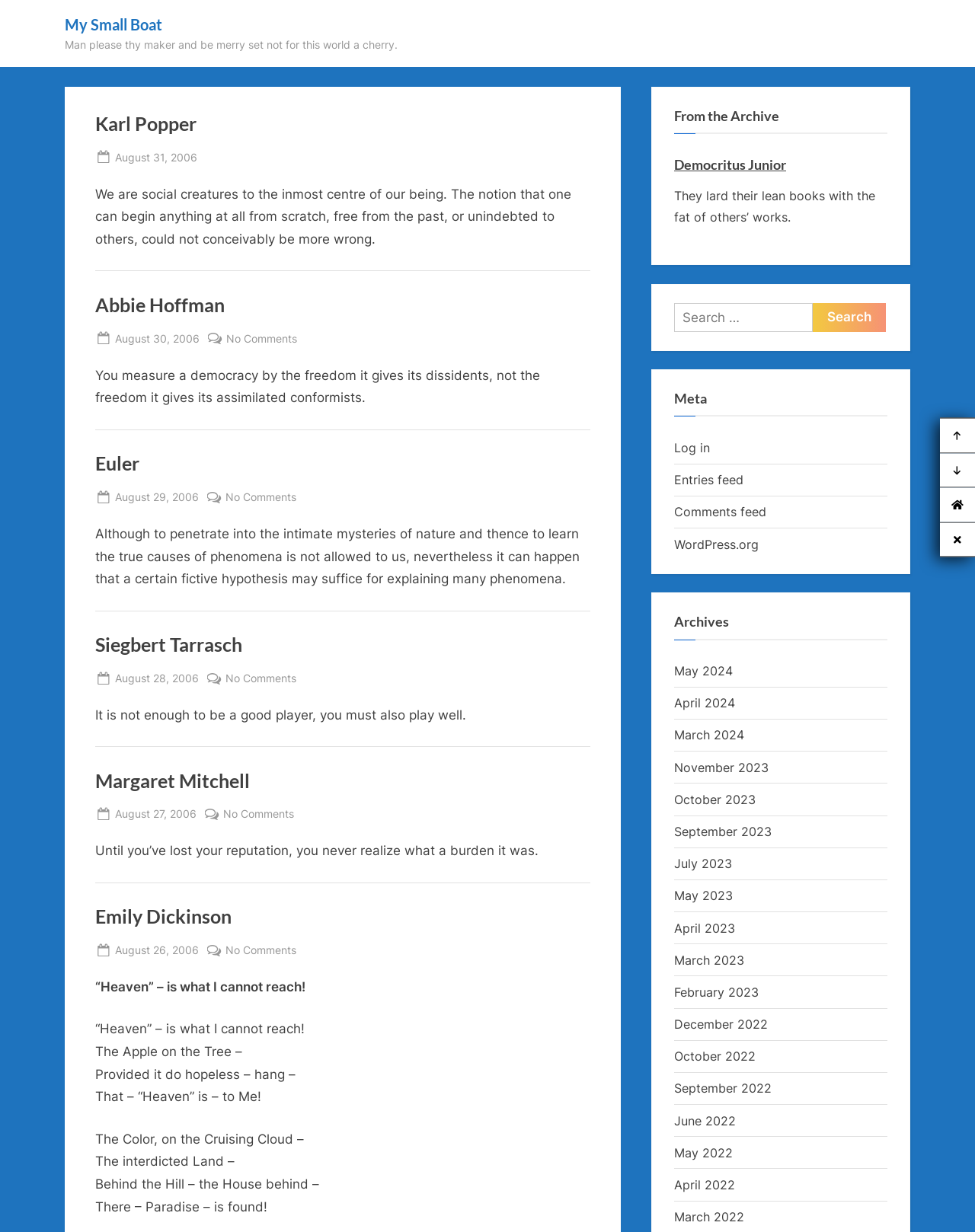Using the description: "May 2023", identify the bounding box of the corresponding UI element in the screenshot.

[0.691, 0.721, 0.752, 0.733]